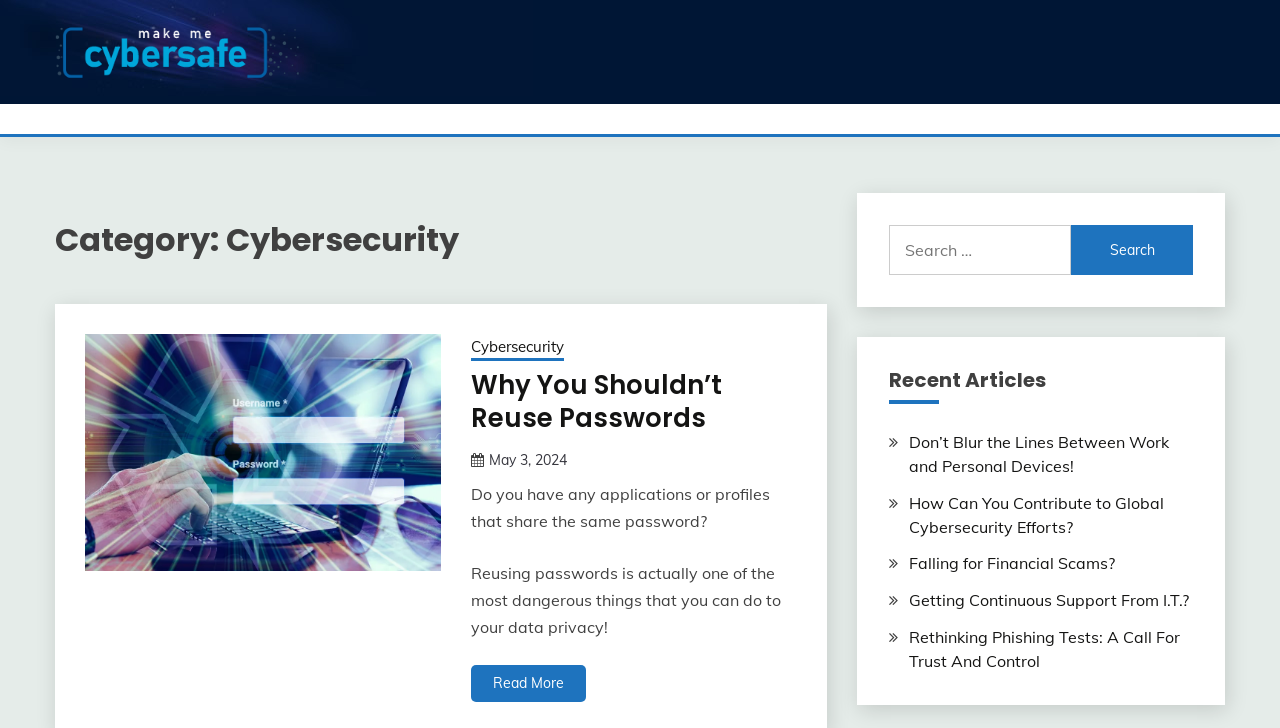Please indicate the bounding box coordinates of the element's region to be clicked to achieve the instruction: "Read more about why you shouldn't reuse passwords". Provide the coordinates as four float numbers between 0 and 1, i.e., [left, top, right, bottom].

[0.368, 0.914, 0.458, 0.965]